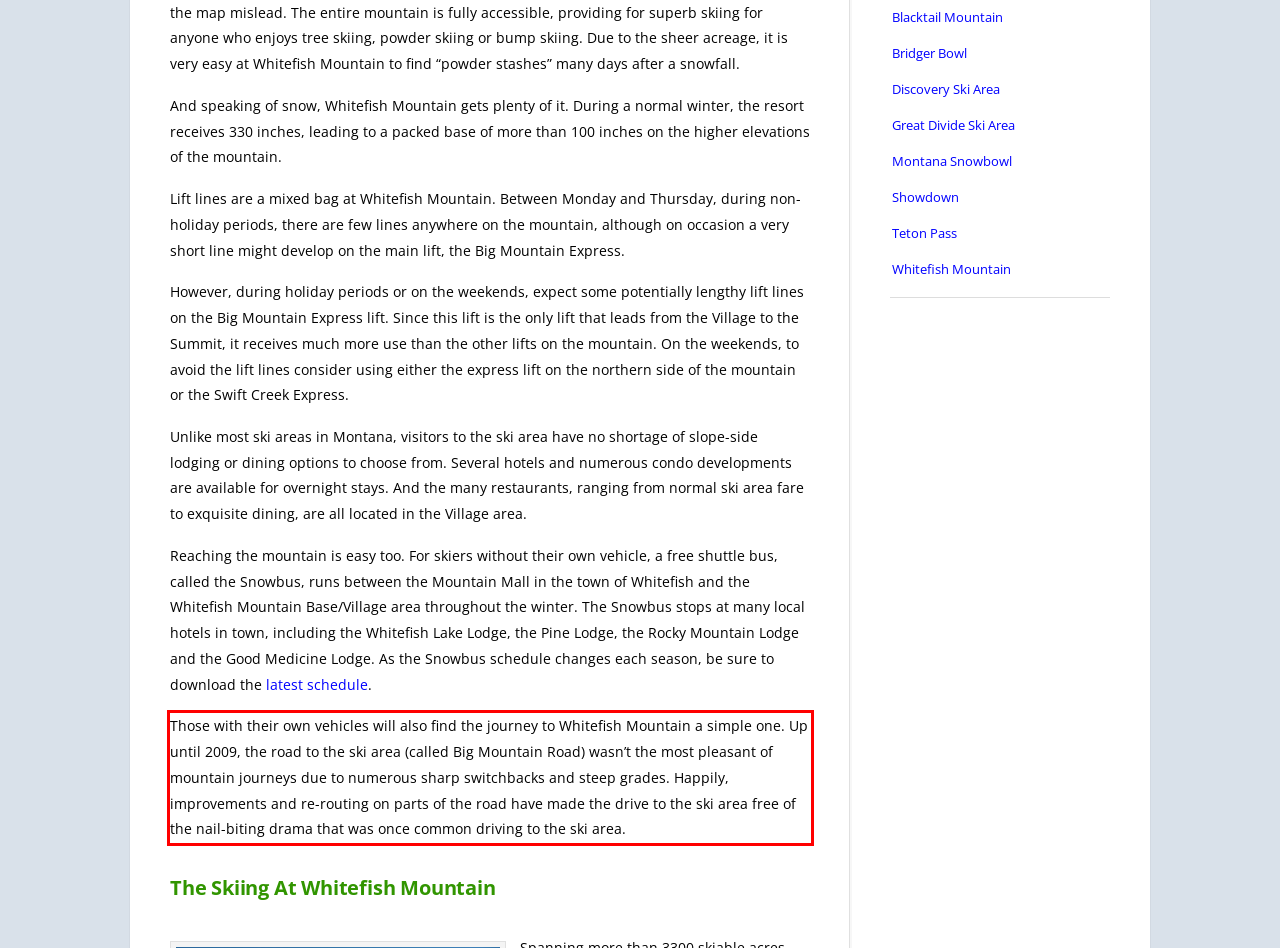Please extract the text content from the UI element enclosed by the red rectangle in the screenshot.

Those with their own vehicles will also find the journey to Whitefish Mountain a simple one. Up until 2009, the road to the ski area (called Big Mountain Road) wasn’t the most pleasant of mountain journeys due to numerous sharp switchbacks and steep grades. Happily, improvements and re-routing on parts of the road have made the drive to the ski area free of the nail-biting drama that was once common driving to the ski area.